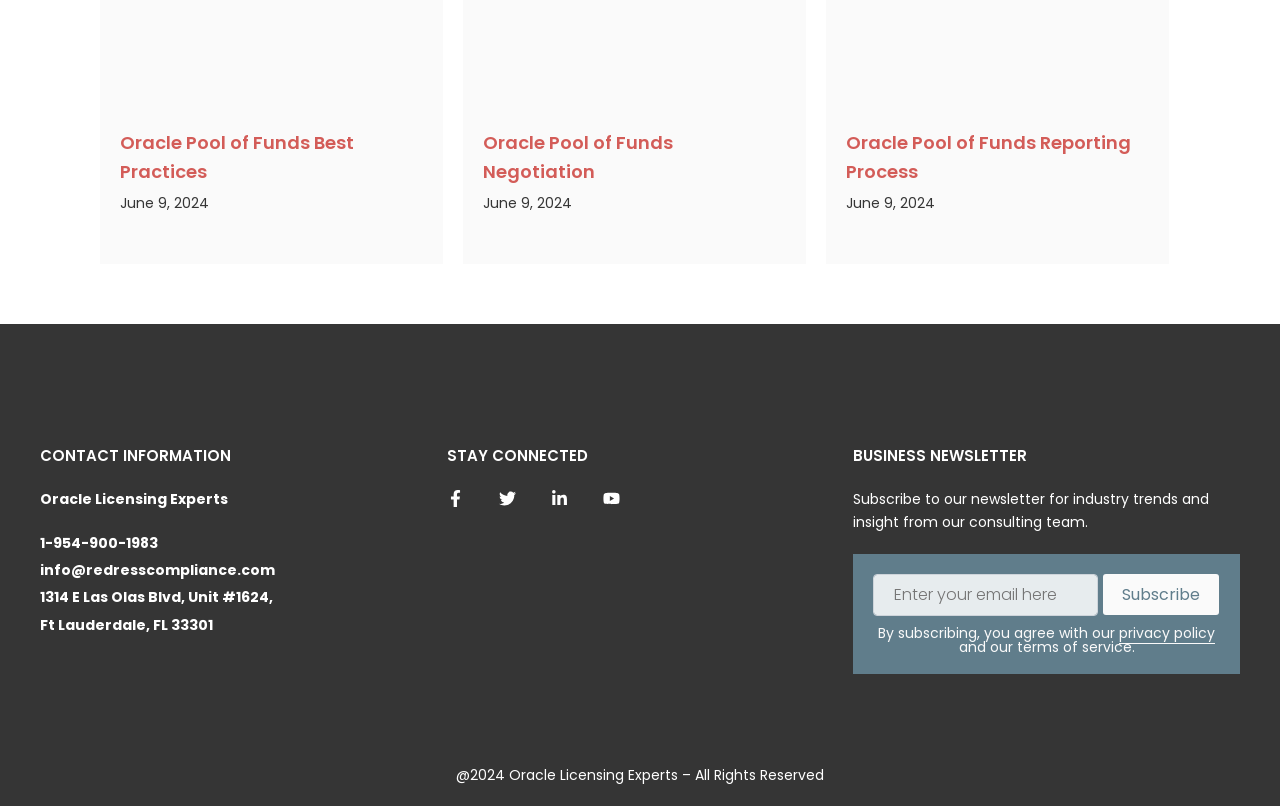Please identify the bounding box coordinates for the region that you need to click to follow this instruction: "Visit instagram link".

[0.349, 0.608, 0.362, 0.629]